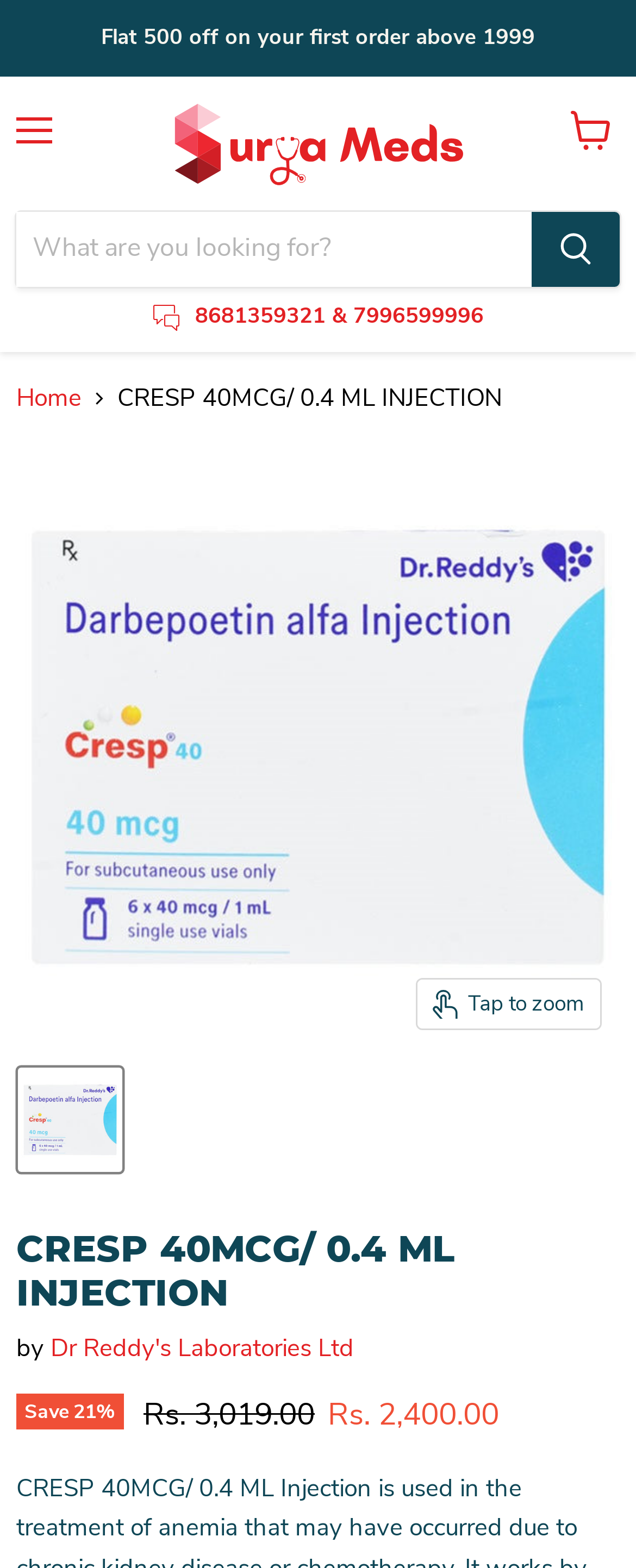Who is the manufacturer of CRESP 40MCG/ 0.4 ML INJECTION?
Answer the question with a detailed and thorough explanation.

I found the manufacturer's name by looking at the section that says 'by' followed by the manufacturer's name, which is 'Dr Reddy's Laboratories Ltd'.